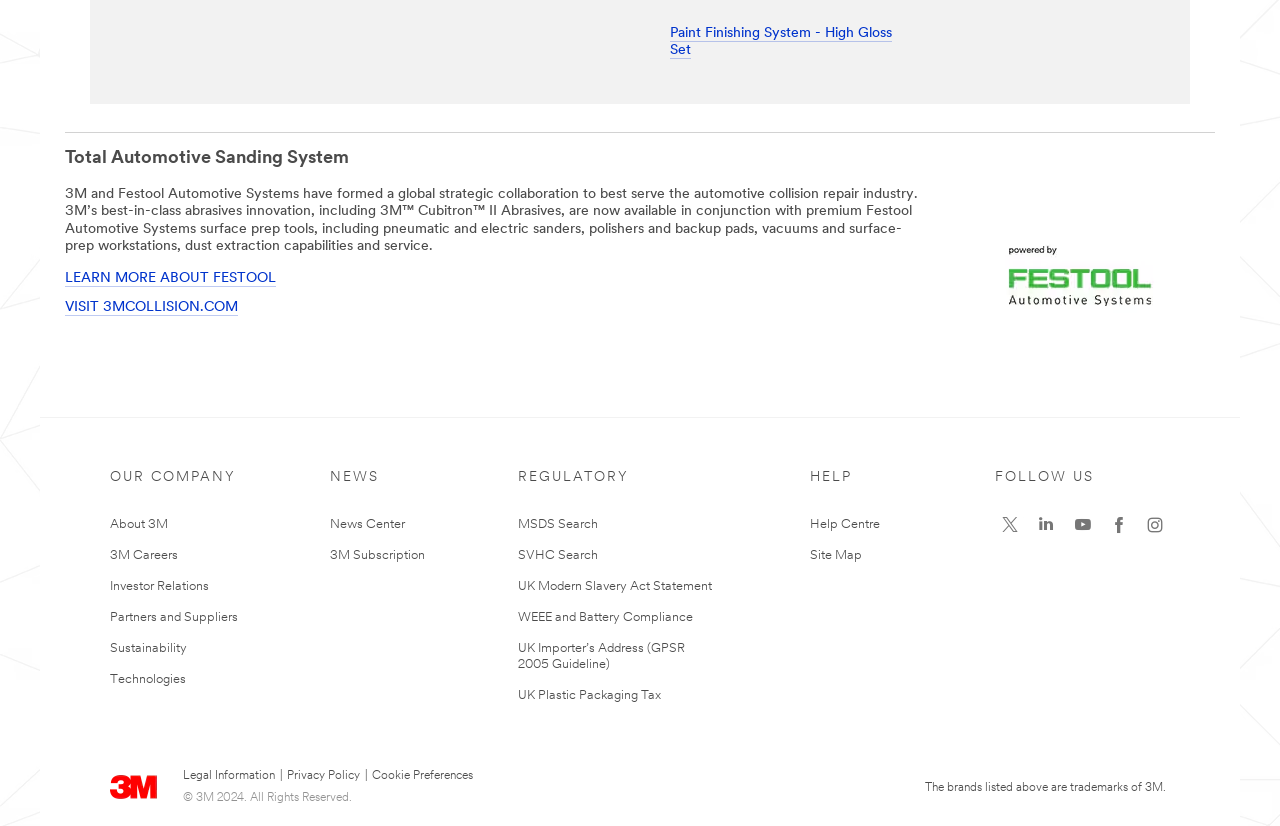Reply to the question with a single word or phrase:
What is the logo present at the top left corner of the webpage?

3M Logo